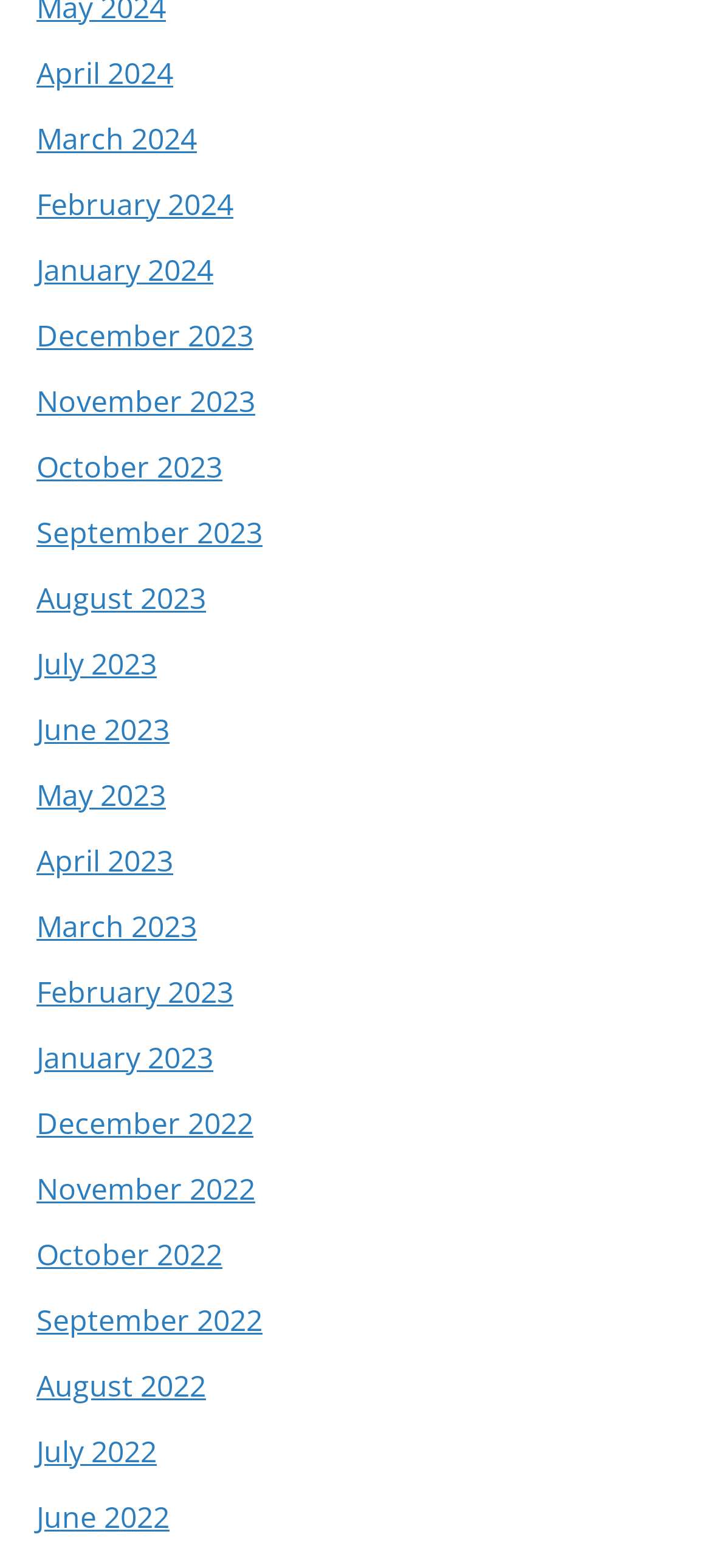Answer the following query with a single word or phrase:
Are the month names in alphabetical order?

No